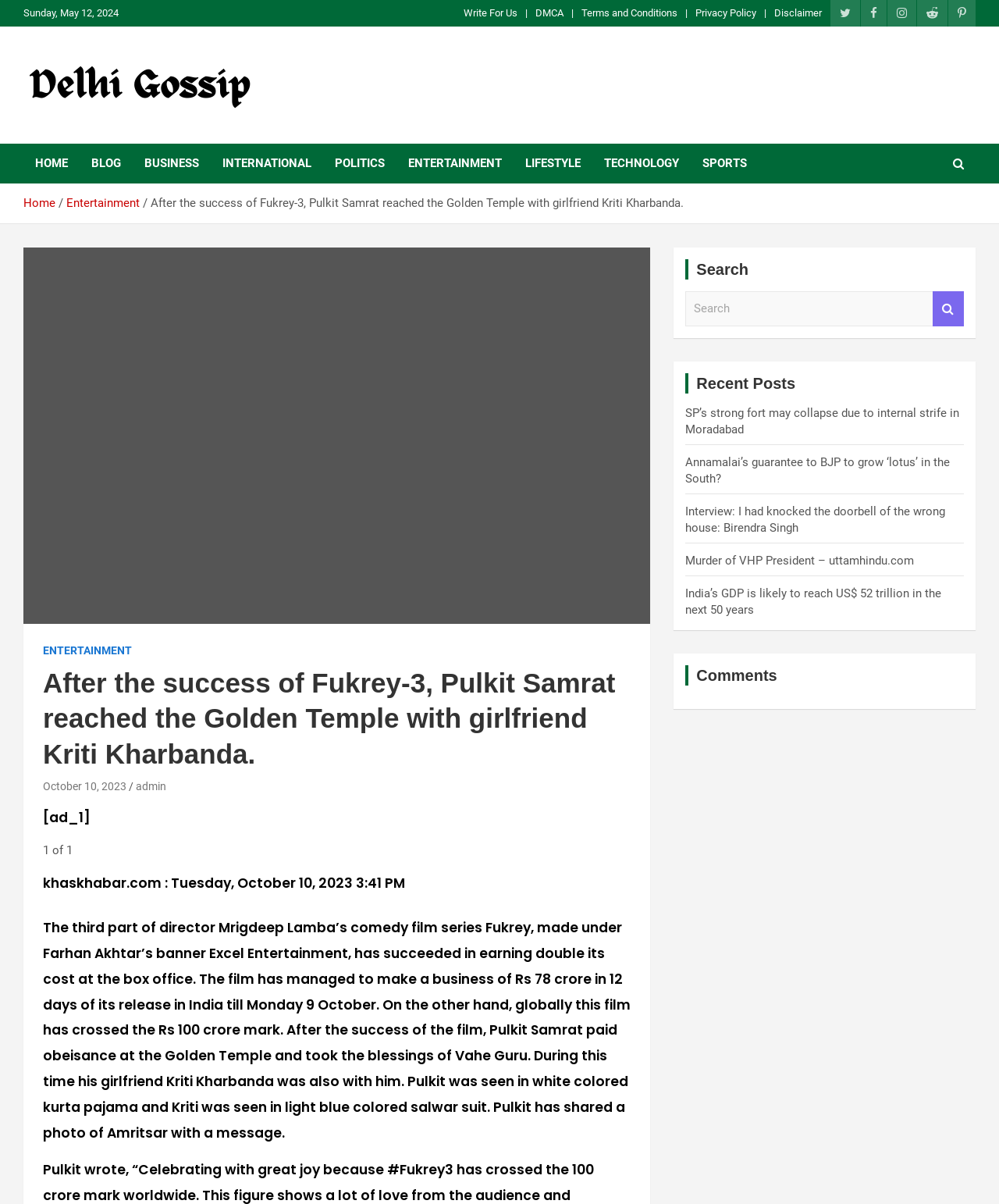Analyze the image and deliver a detailed answer to the question: What is the name of the film series mentioned in the article?

I found the name of the film series by reading the text 'The third part of director Mrigdeep Lamba’s comedy film series Fukrey, made under Farhan Akhtar’s banner Excel Entertainment...' which is located in the main content of the webpage.